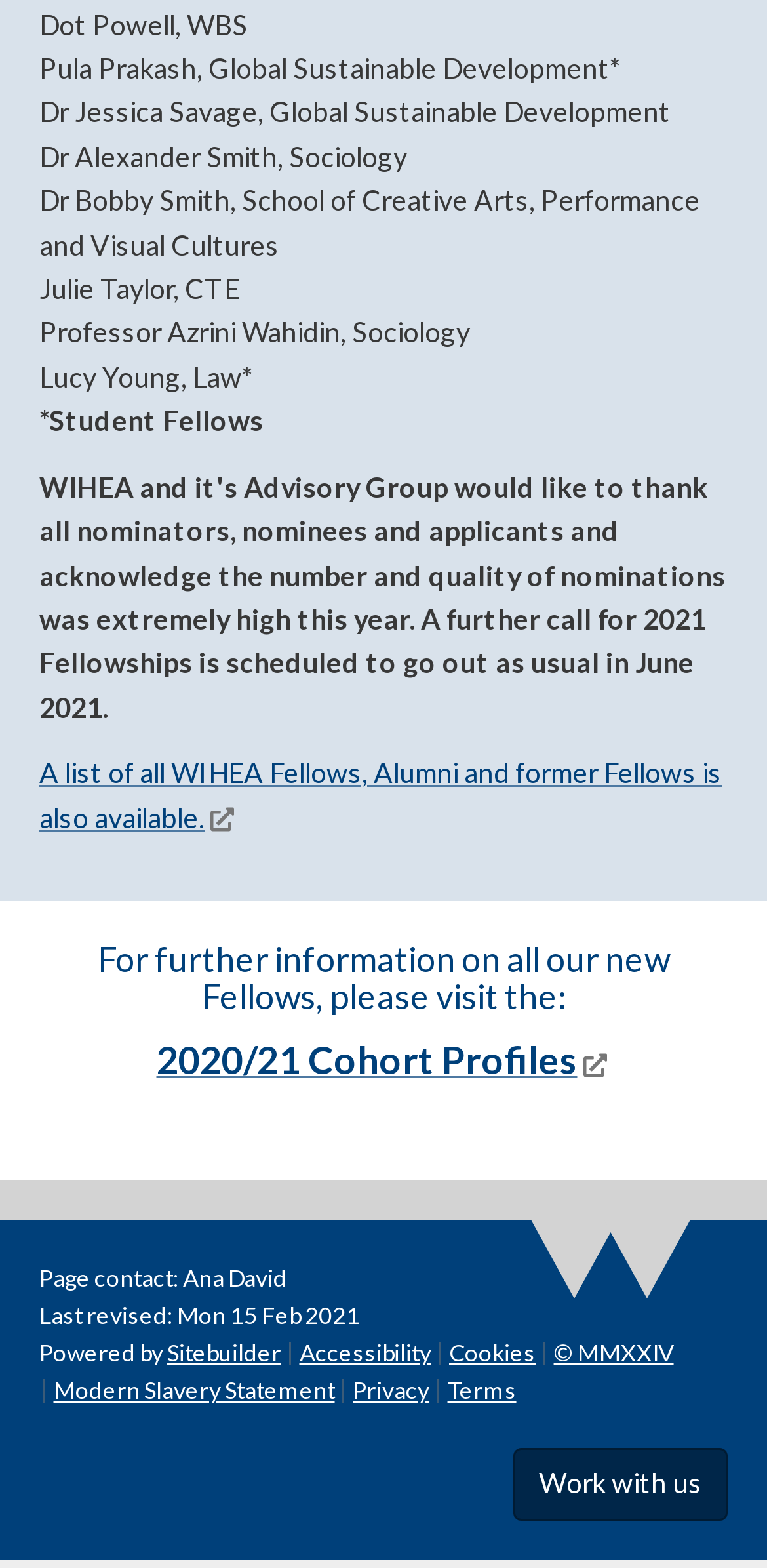Reply to the question with a single word or phrase:
Who is the page contact?

Ana David